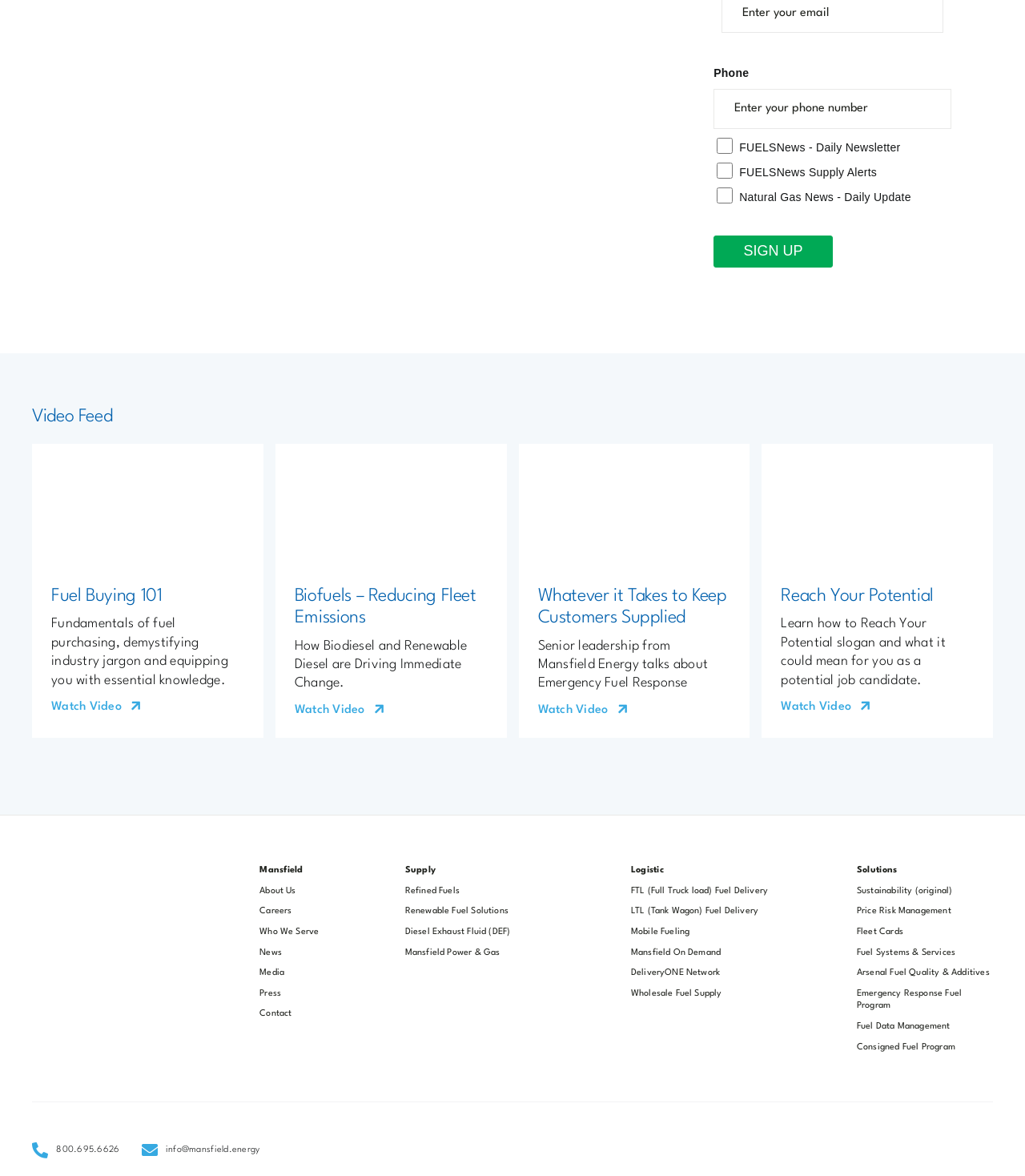Please locate the bounding box coordinates for the element that should be clicked to achieve the following instruction: "Sign up for newsletter". Ensure the coordinates are given as four float numbers between 0 and 1, i.e., [left, top, right, bottom].

[0.696, 0.2, 0.812, 0.227]